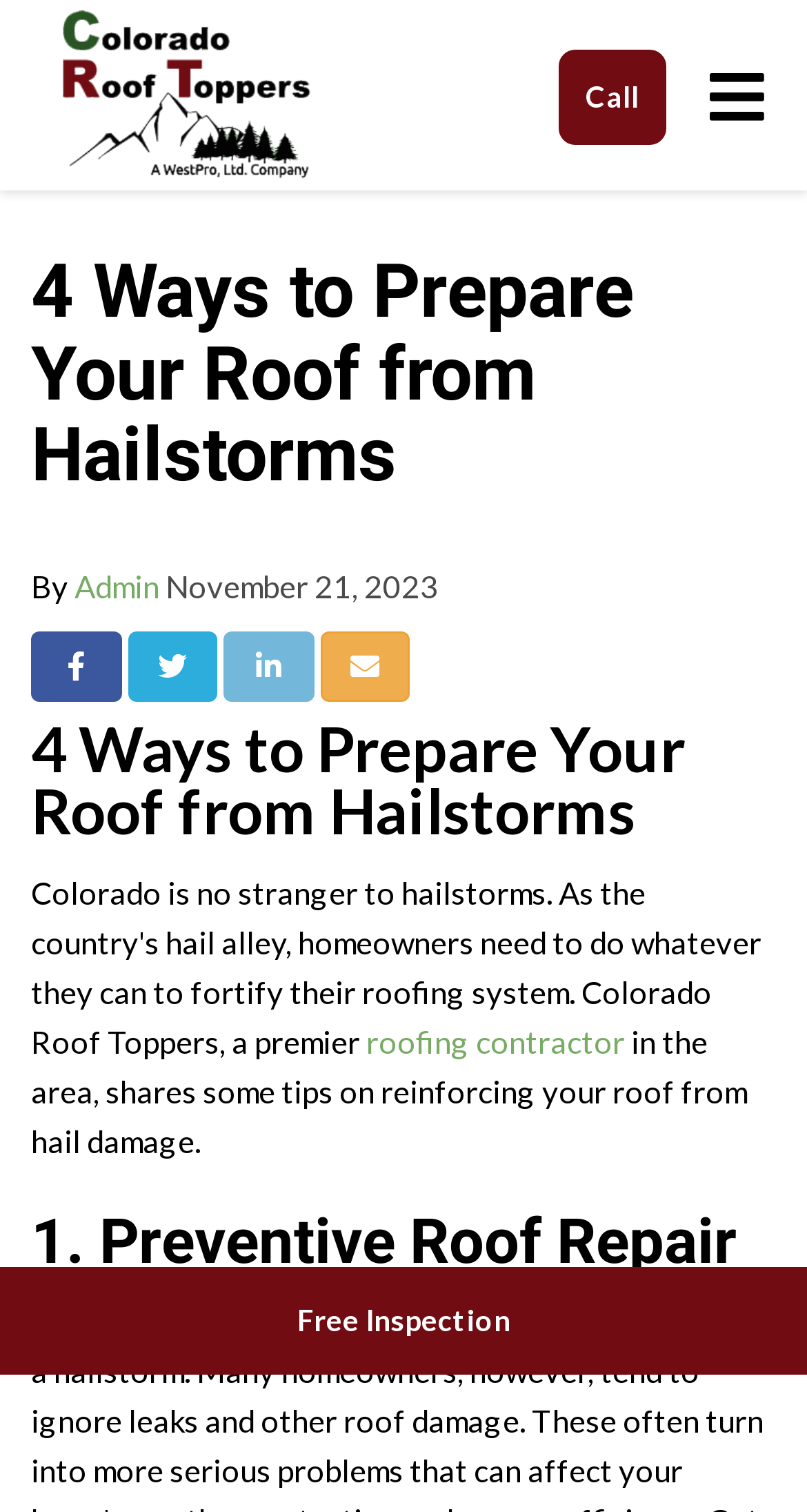Please identify the bounding box coordinates of the region to click in order to complete the task: "Read the article by Admin". The coordinates must be four float numbers between 0 and 1, specified as [left, top, right, bottom].

[0.092, 0.375, 0.197, 0.4]